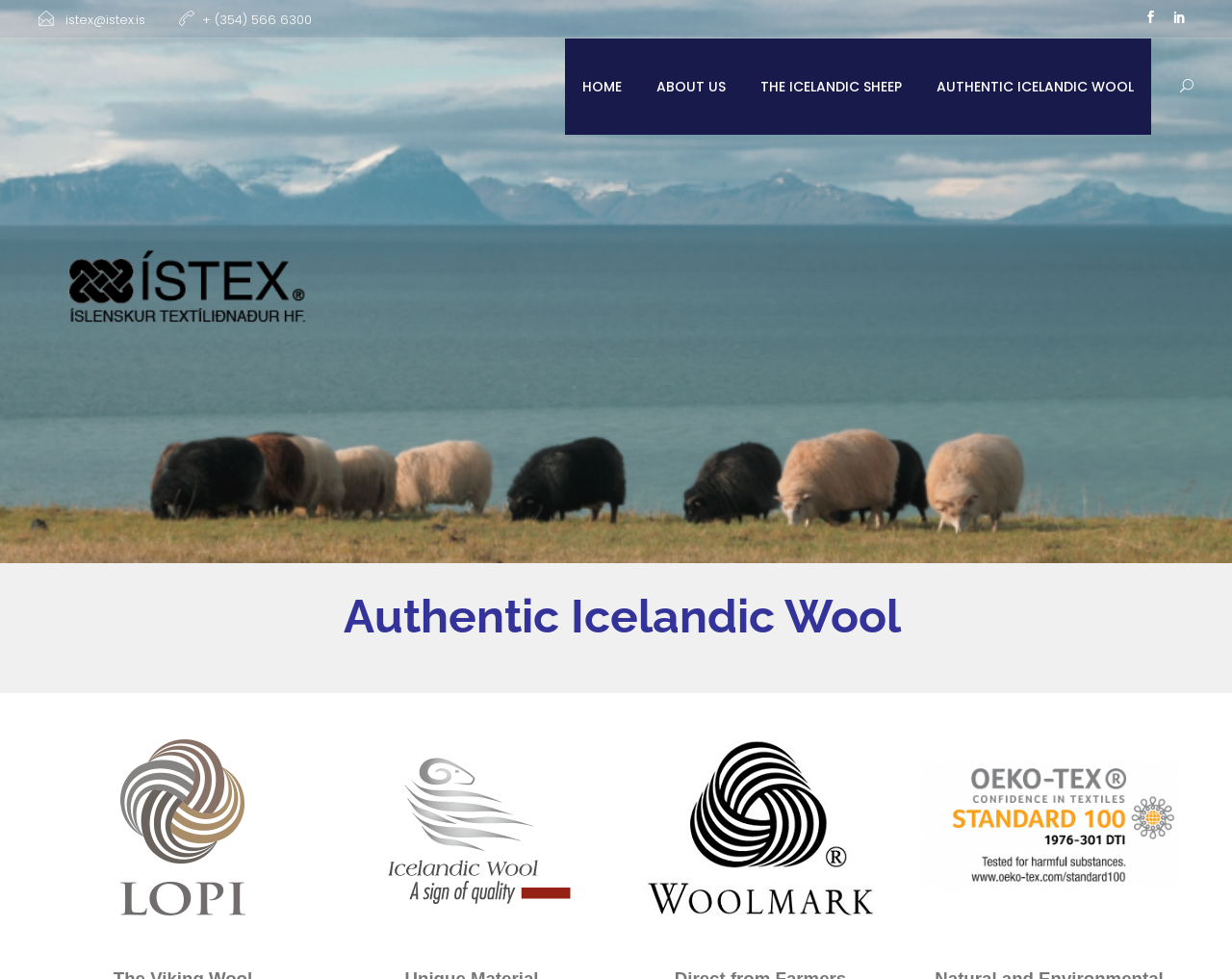Refer to the image and answer the question with as much detail as possible: What is the icon on the top right corner?

I looked at the link element on the top right corner and found the icon '', which represents three horizontal lines.